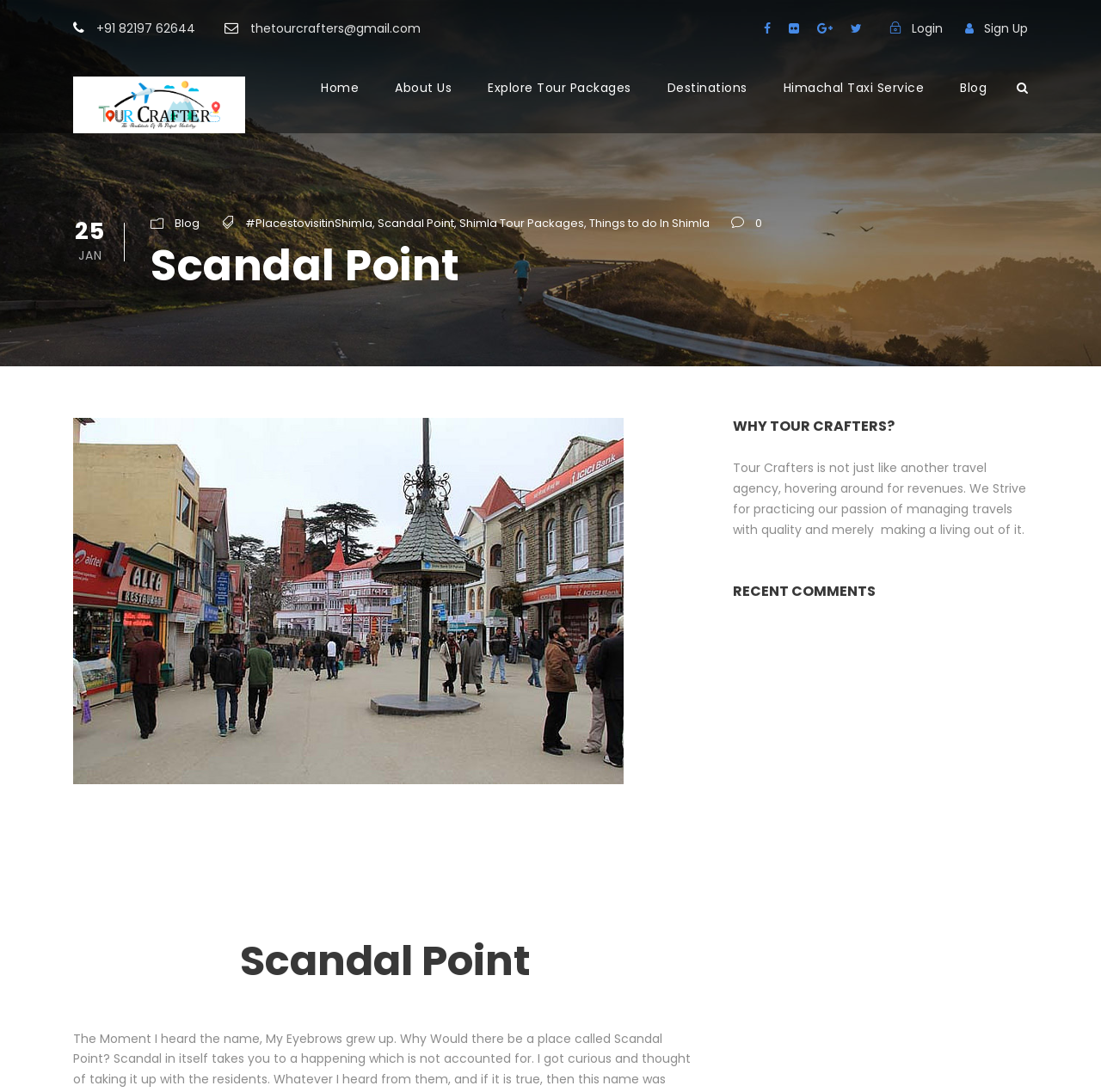Provide the bounding box coordinates in the format (top-left x, top-left y, bottom-right x, bottom-right y). All values are floating point numbers between 0 and 1. Determine the bounding box coordinate of the UI element described as: Blog

[0.872, 0.072, 0.896, 0.116]